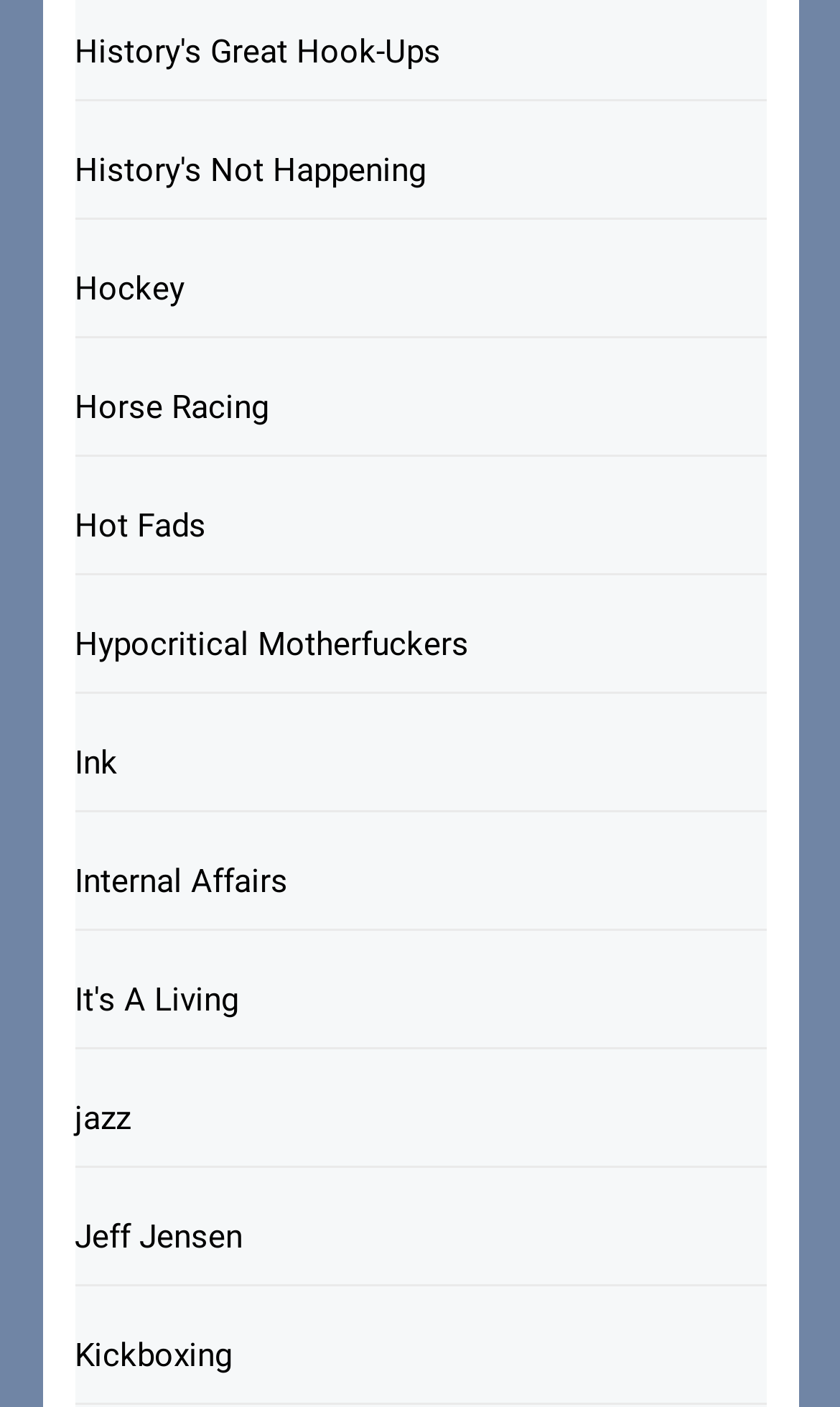Locate the UI element described as follows: "It's A Living". Return the bounding box coordinates as four float numbers between 0 and 1 in the order [left, top, right, bottom].

[0.088, 0.676, 0.912, 0.745]